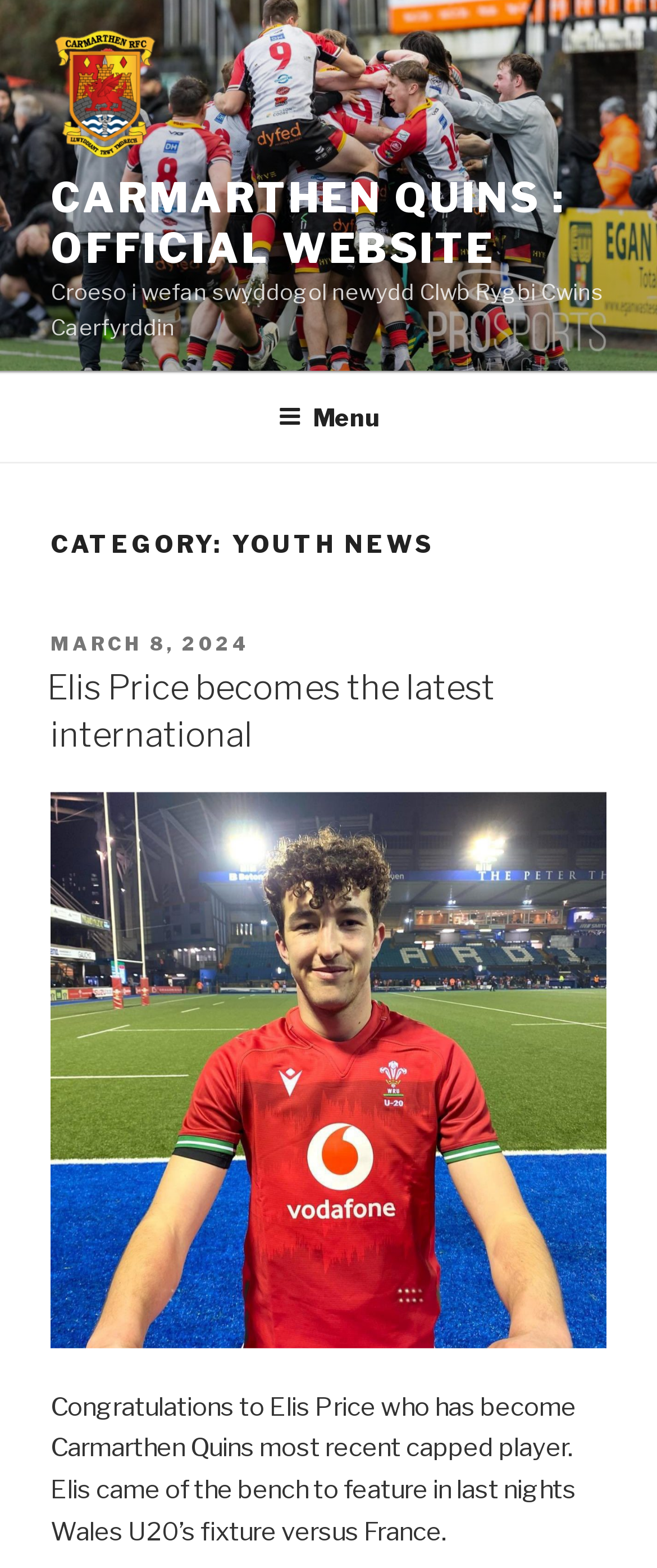What team did Elis Price play for?
Look at the image and answer with only one word or phrase.

Wales U20